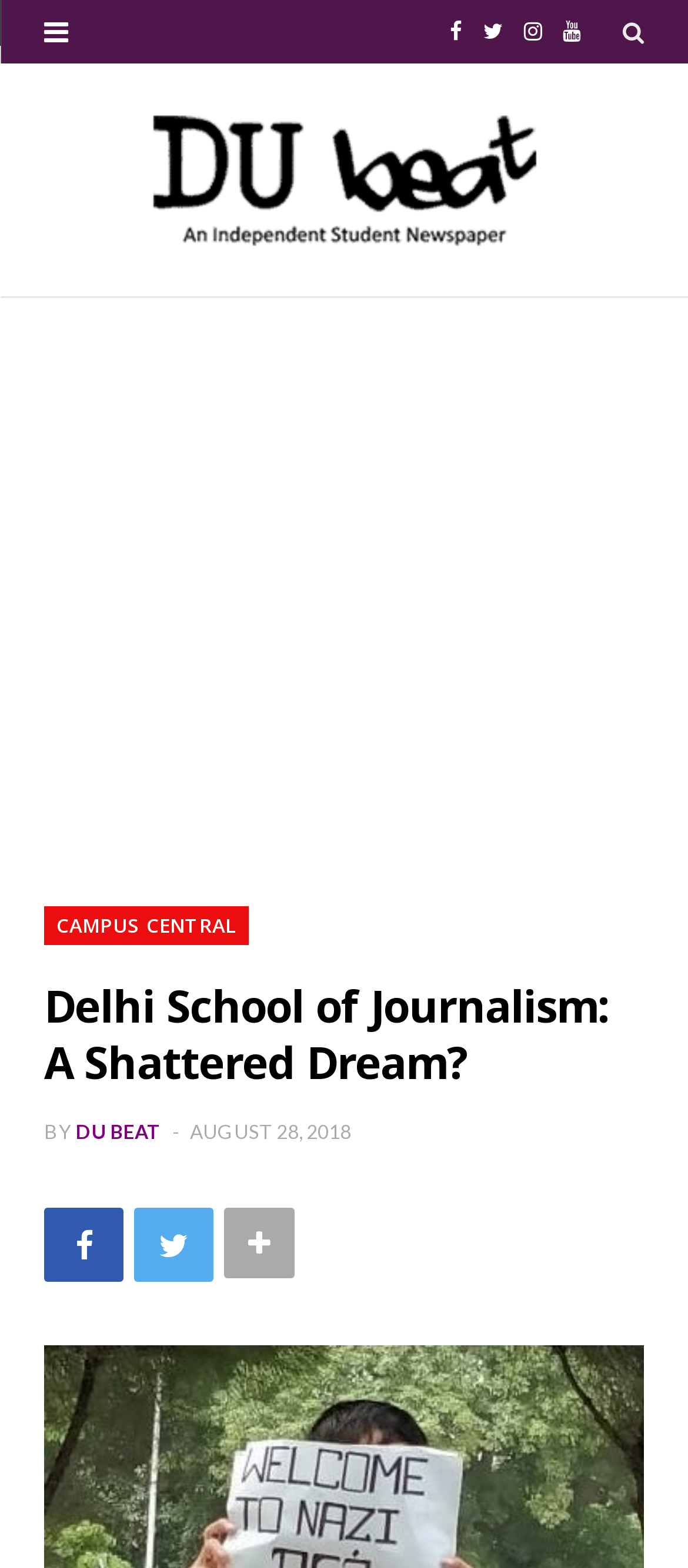Please identify the bounding box coordinates of the area that needs to be clicked to follow this instruction: "View Instagram link".

[0.746, 0.0, 0.803, 0.04]